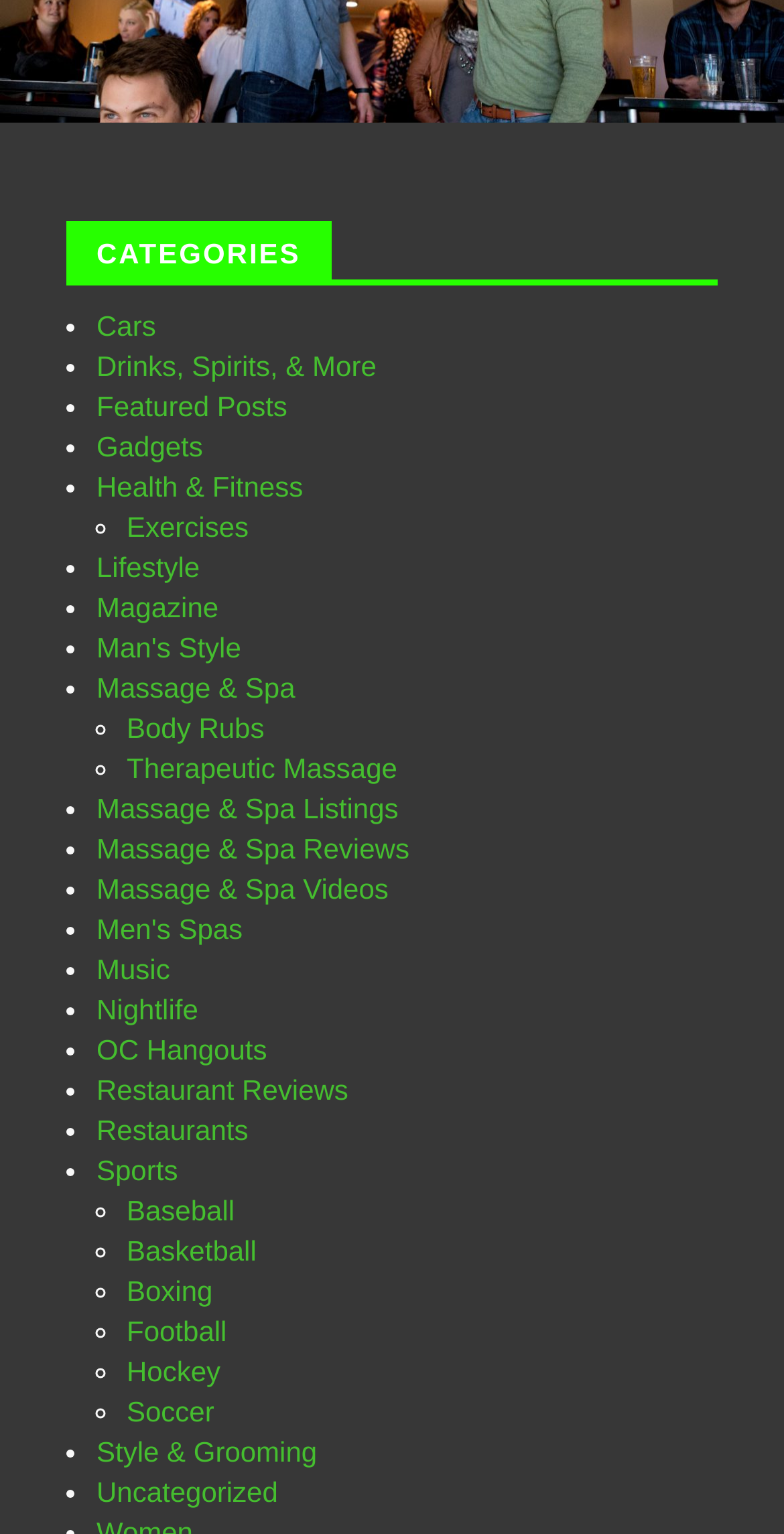From the screenshot, find the bounding box of the UI element matching this description: "Massage & Spa Videos". Supply the bounding box coordinates in the form [left, top, right, bottom], each a float between 0 and 1.

[0.123, 0.569, 0.496, 0.59]